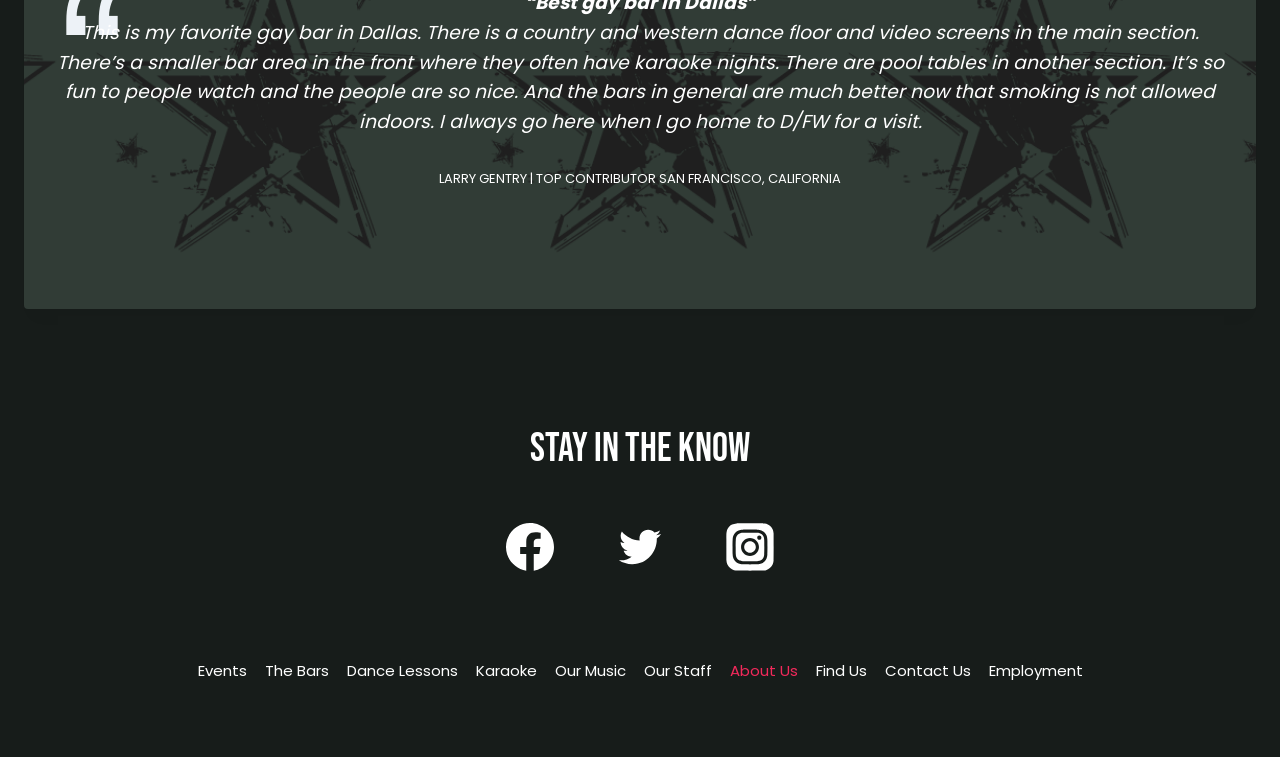Extract the bounding box of the UI element described as: "Instagram".

[0.549, 0.659, 0.624, 0.785]